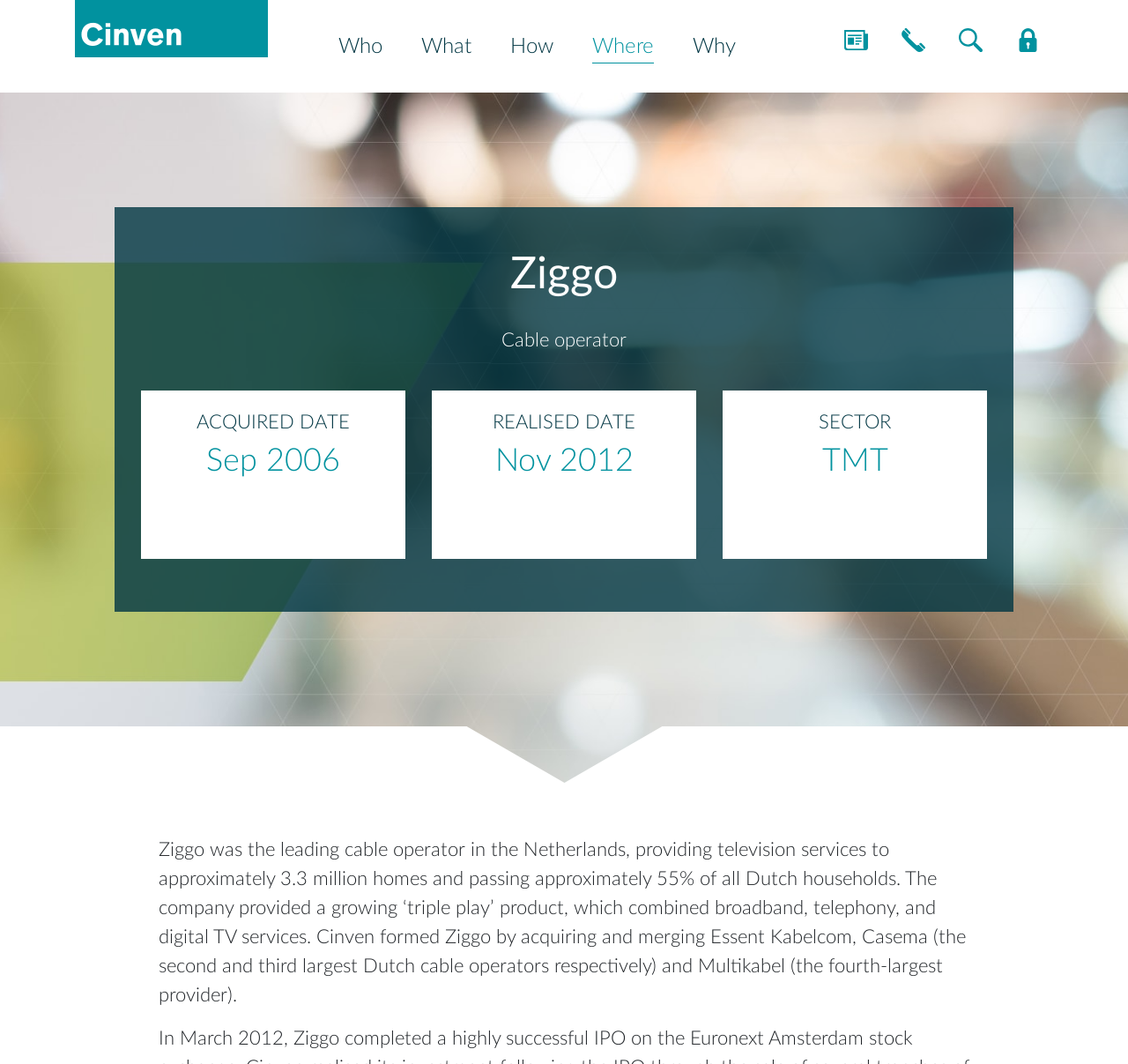What is the sector of Ziggo?
Based on the image, give a one-word or short phrase answer.

TMT